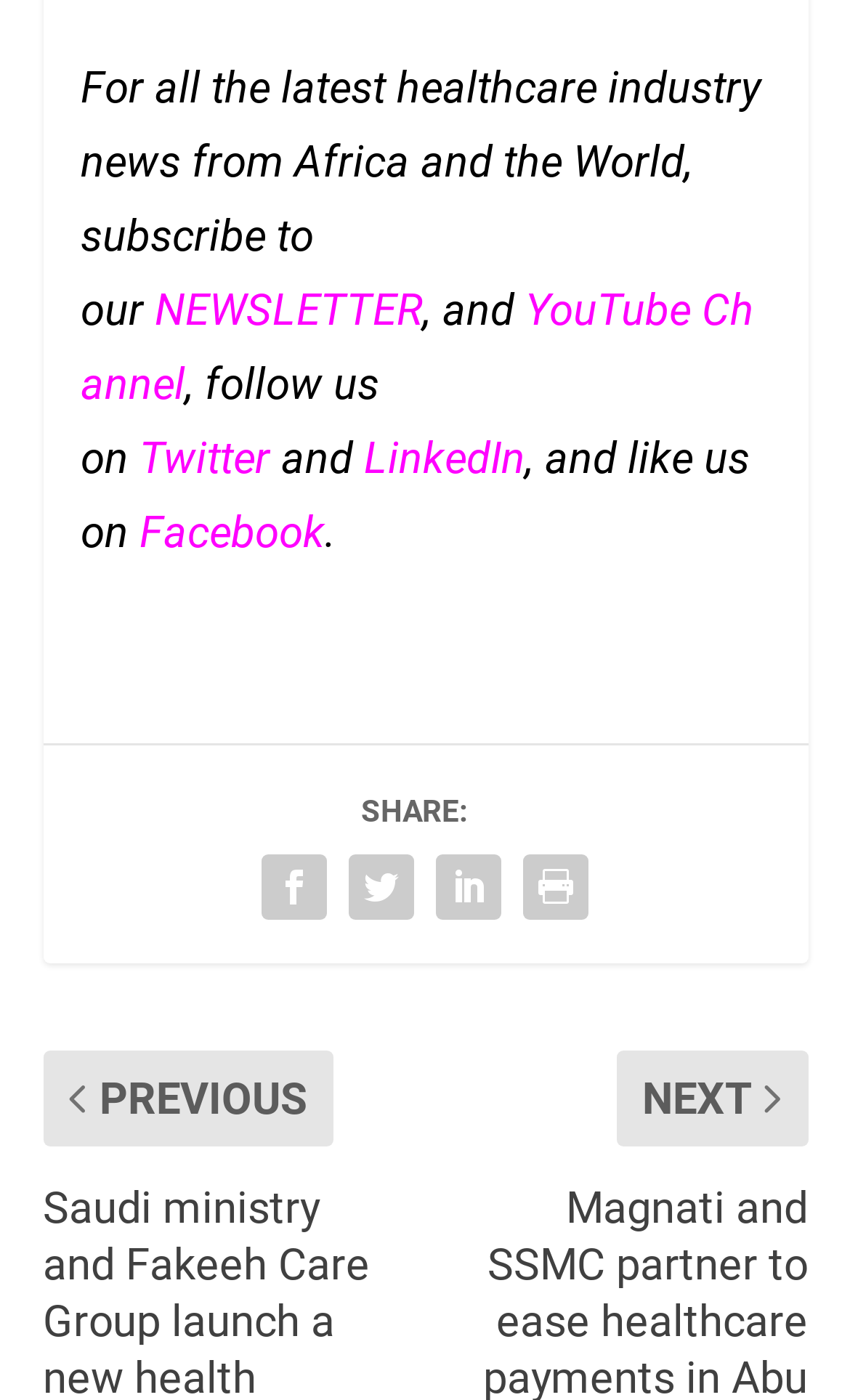Please determine the bounding box coordinates of the area that needs to be clicked to complete this task: 'Subscribe to NEWSLETTER'. The coordinates must be four float numbers between 0 and 1, formatted as [left, top, right, bottom].

[0.182, 0.202, 0.377, 0.239]